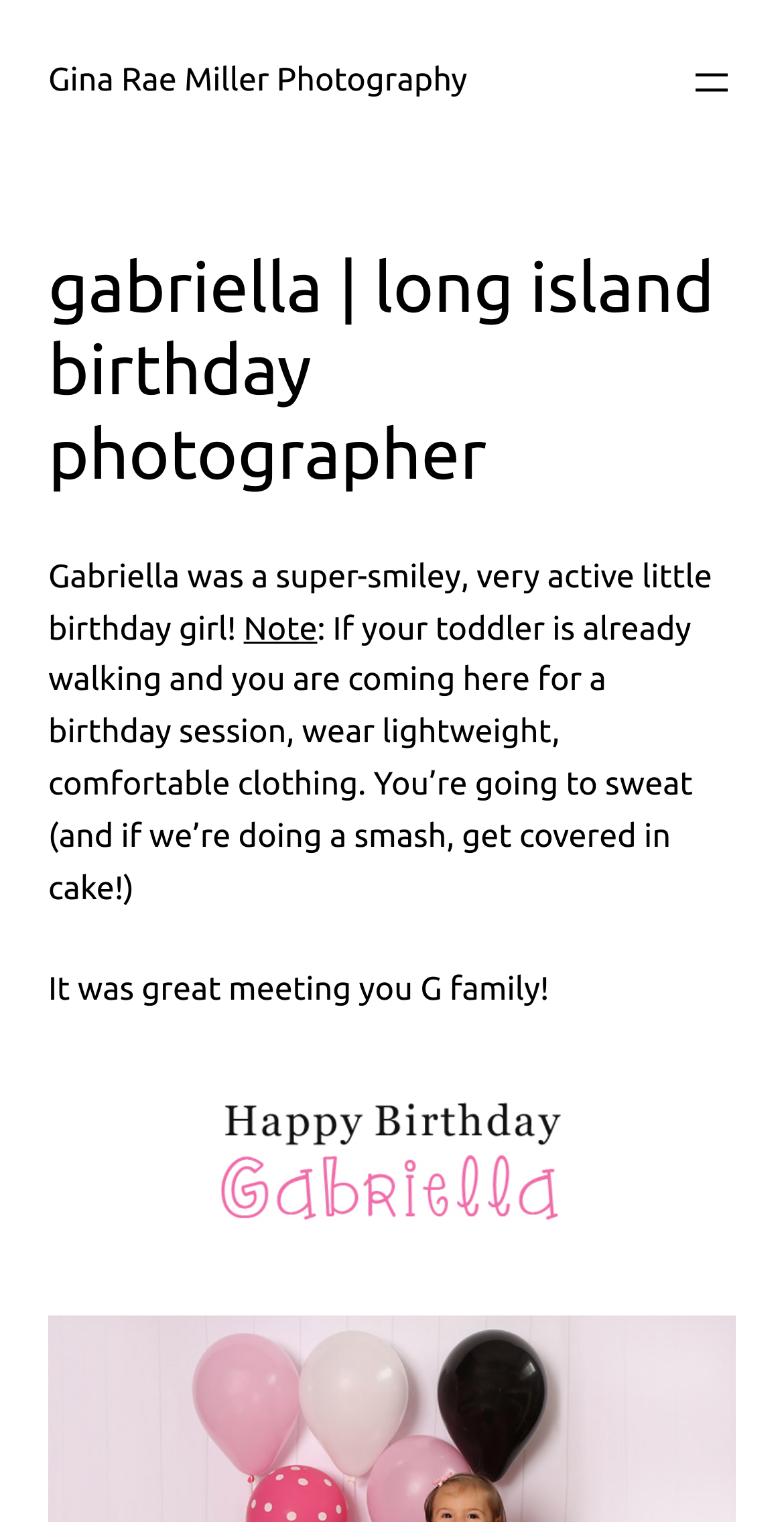What is the photographer's name?
Answer the question with a single word or phrase by looking at the picture.

Gina Rae Miller